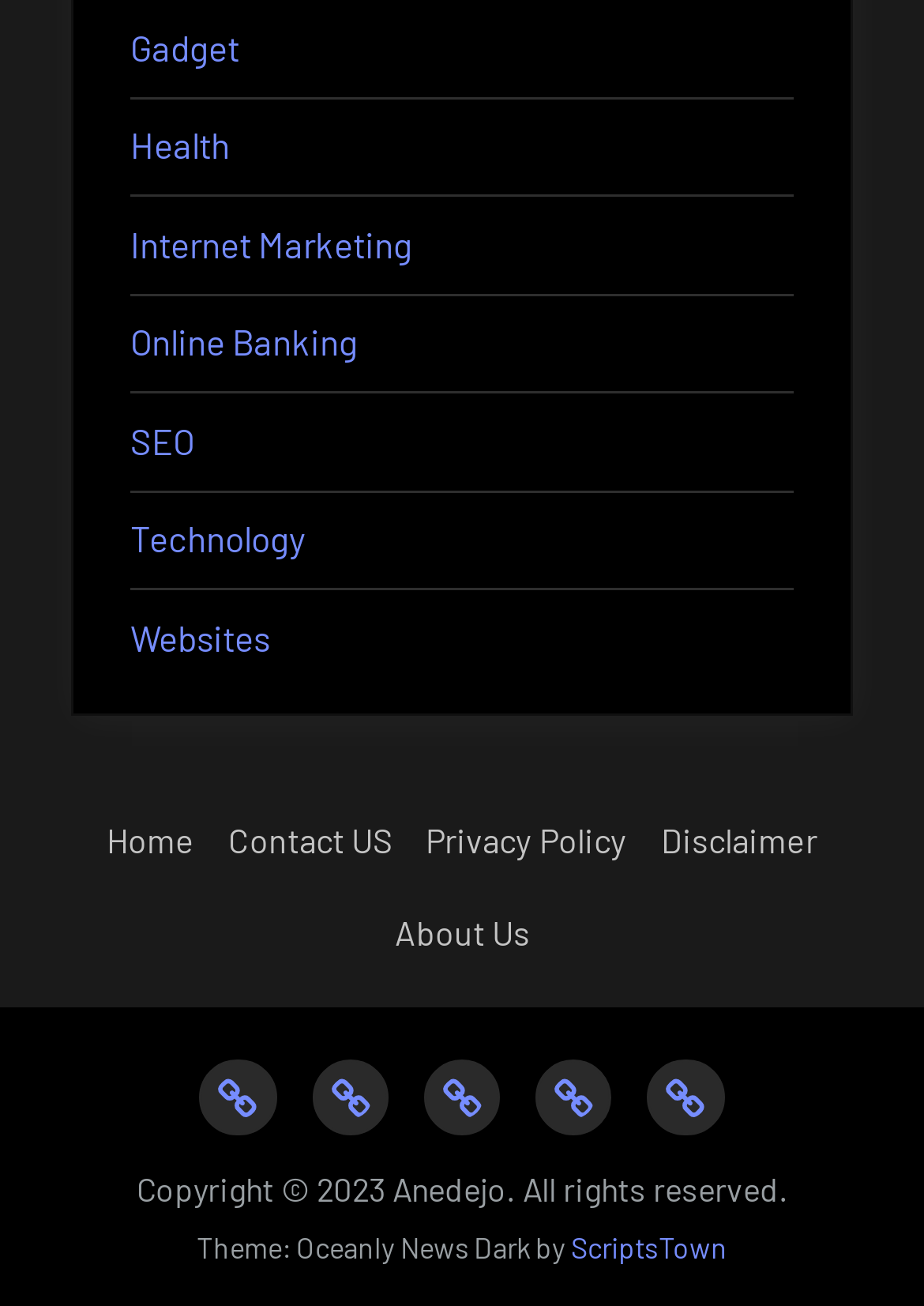Locate the bounding box coordinates of the area you need to click to fulfill this instruction: 'Go to About Us'. The coordinates must be in the form of four float numbers ranging from 0 to 1: [left, top, right, bottom].

[0.427, 0.698, 0.573, 0.729]